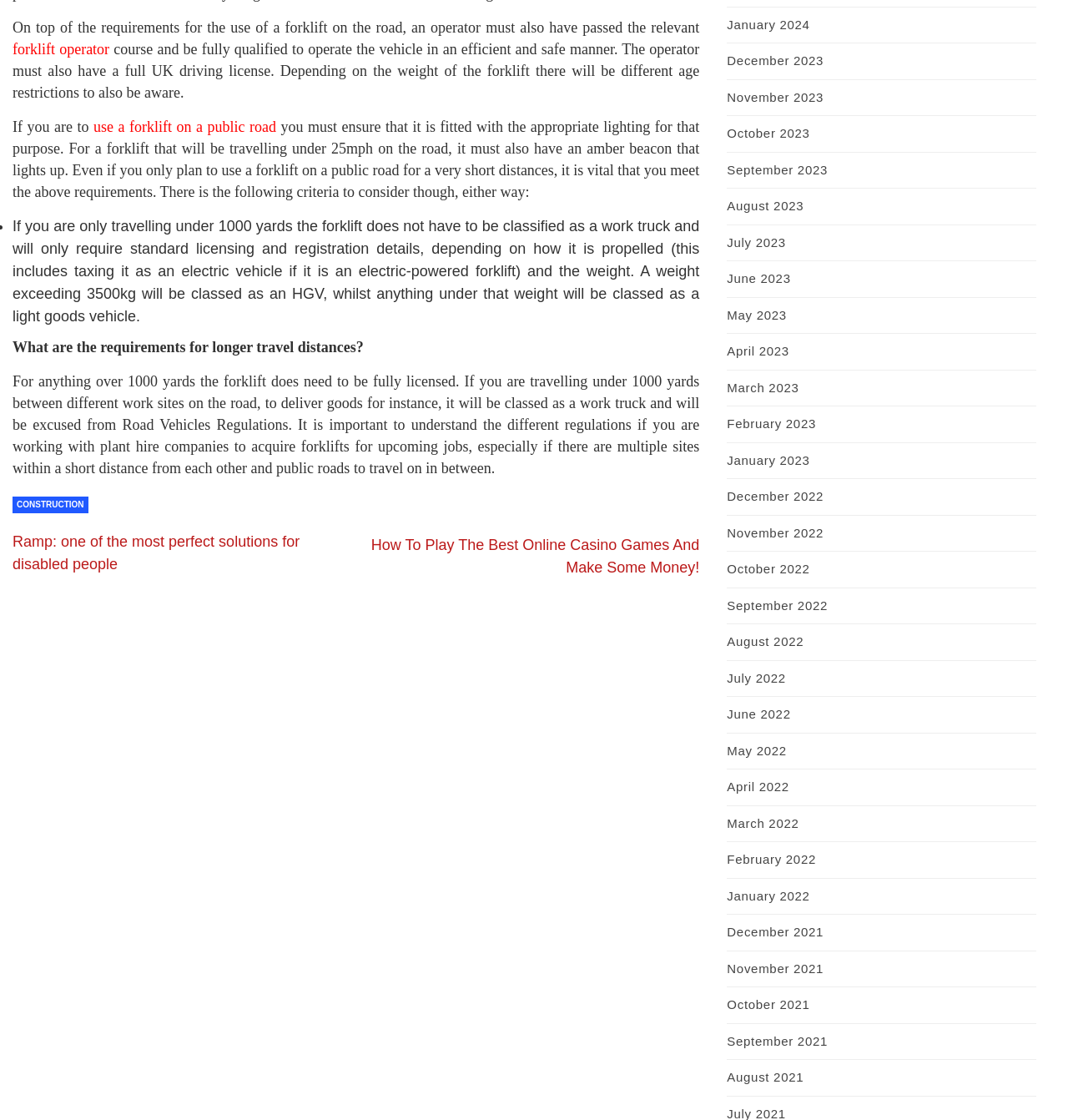Please determine the bounding box coordinates of the clickable area required to carry out the following instruction: "Click the 'CONSTRUCTION' link". The coordinates must be four float numbers between 0 and 1, represented as [left, top, right, bottom].

[0.012, 0.443, 0.082, 0.458]